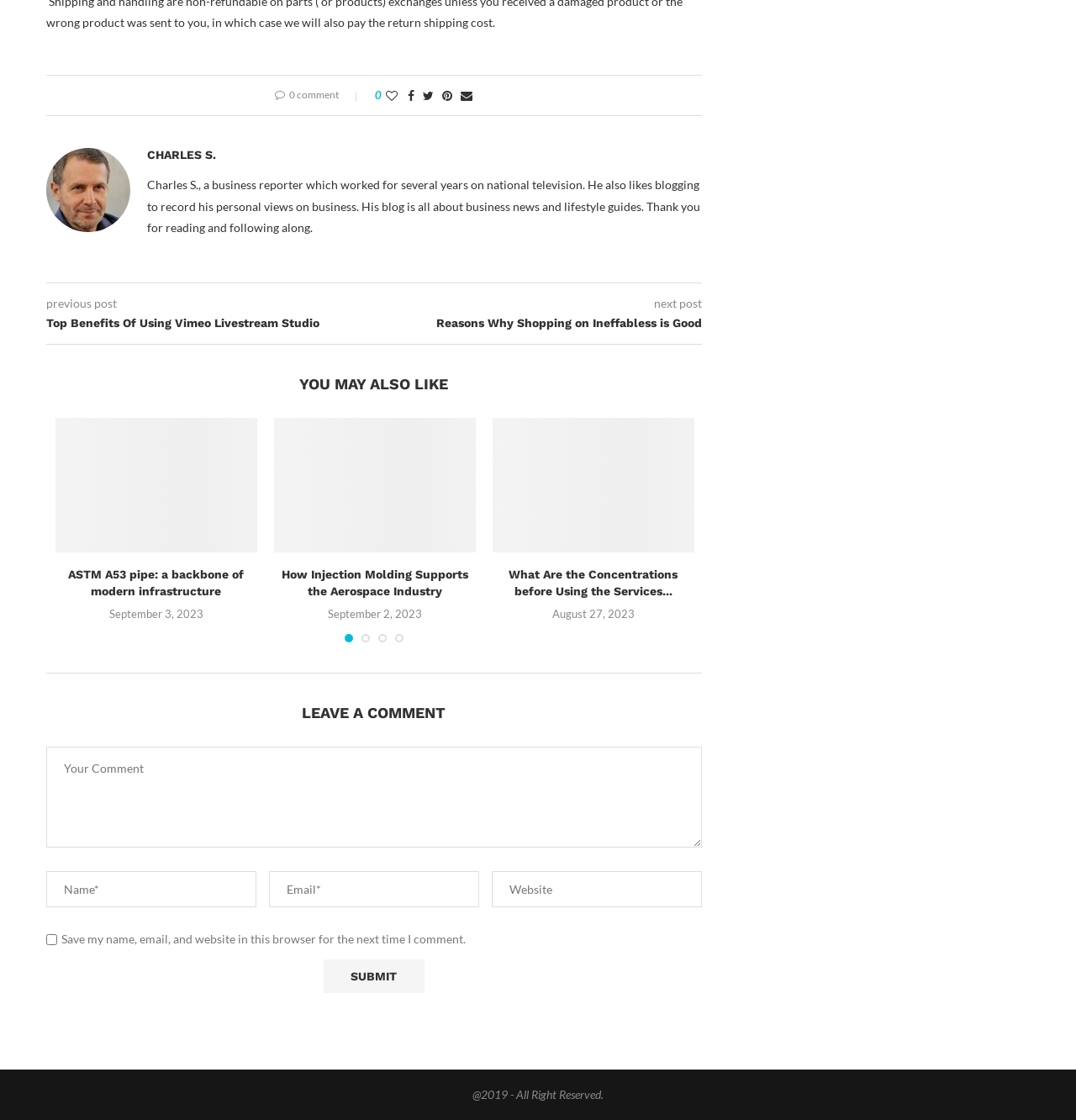Please find the bounding box for the UI component described as follows: "name="comment" placeholder="Your Comment"".

[0.043, 0.666, 0.652, 0.756]